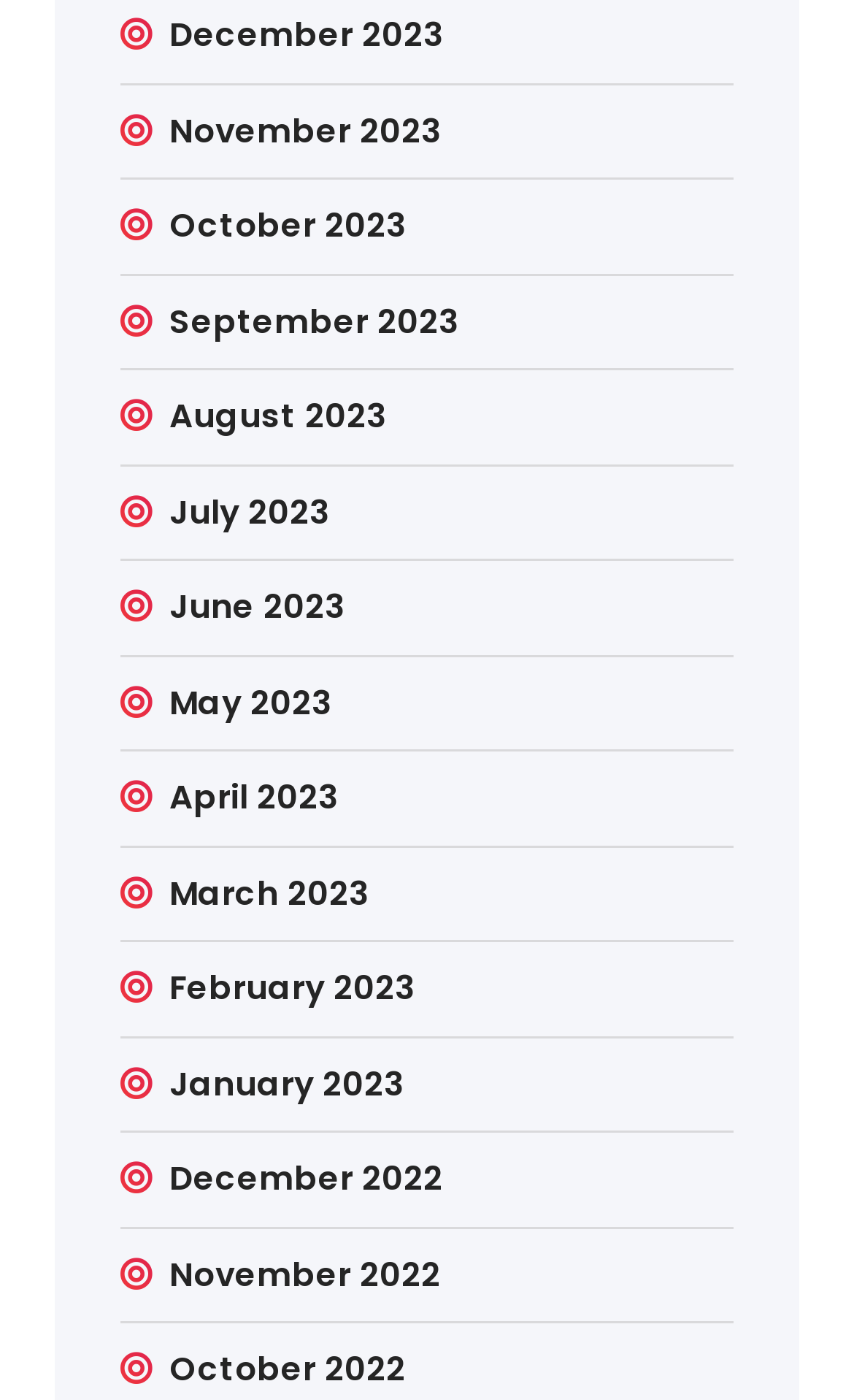What is the earliest month listed?
Look at the image and construct a detailed response to the question.

By examining the list of links, I can see that the earliest month listed is October 2022, which is the last link in the list.